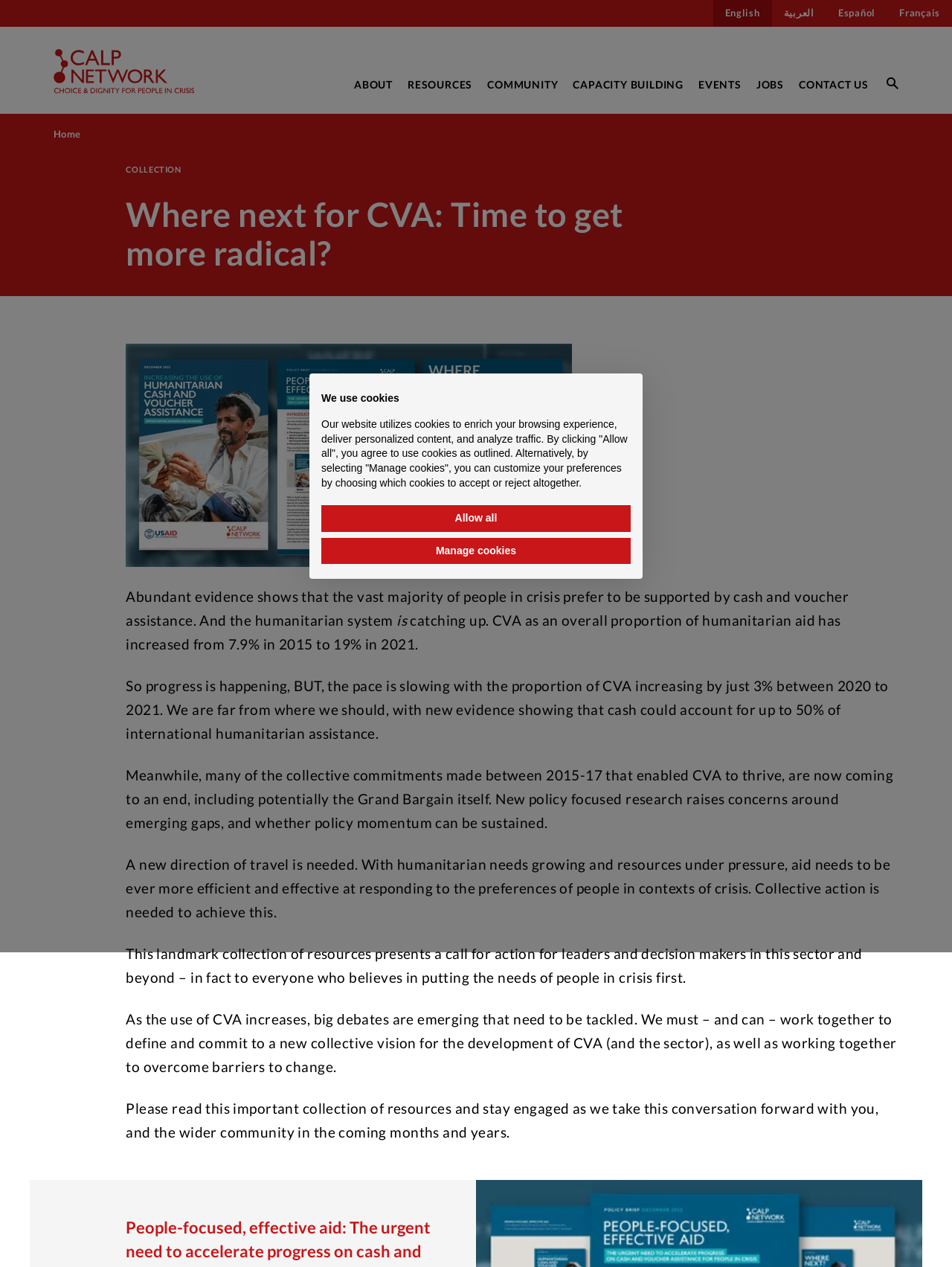Identify the bounding box coordinates of the clickable region to carry out the given instruction: "Switch to Arabic language".

[0.811, 0.0, 0.868, 0.021]